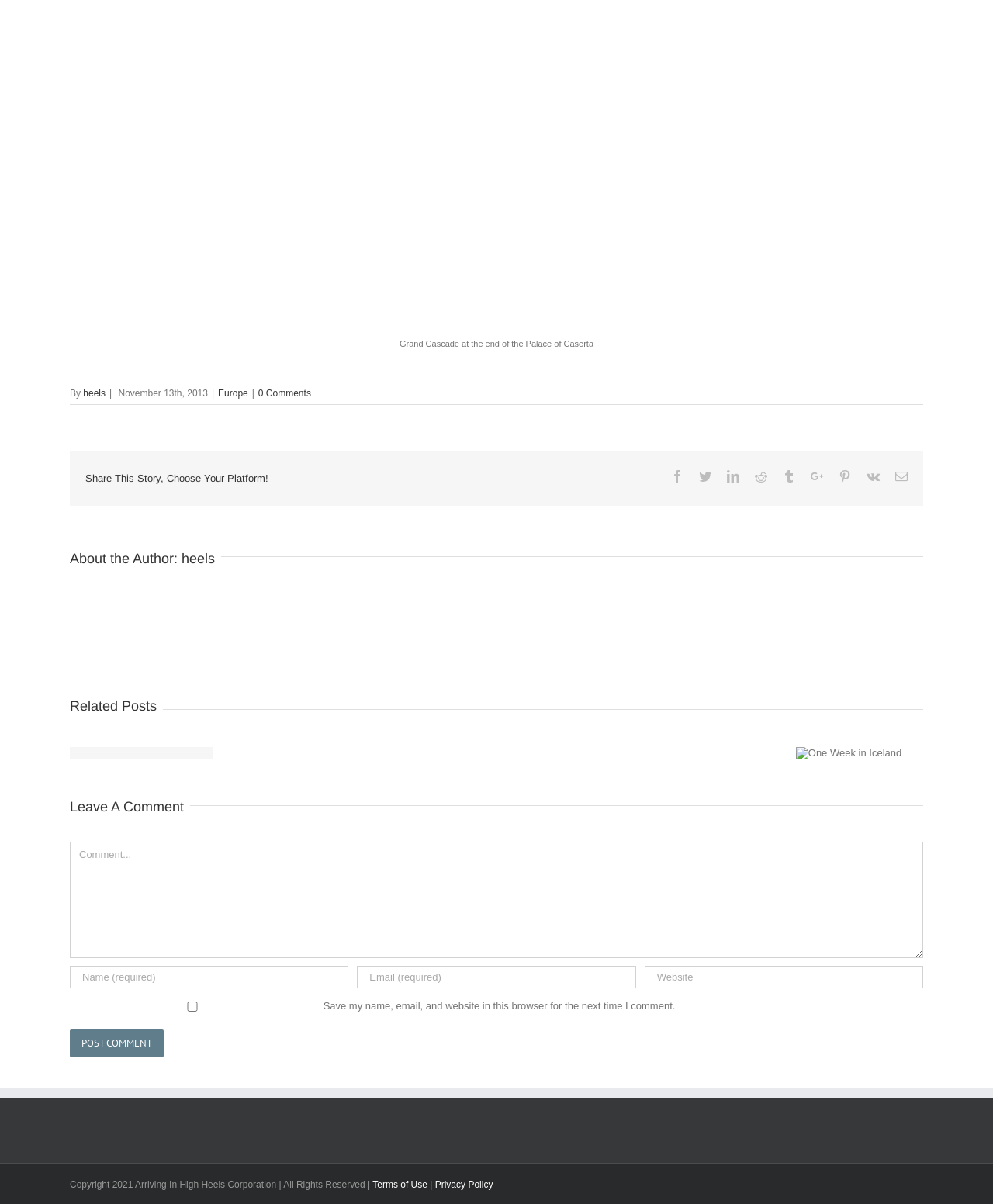Could you locate the bounding box coordinates for the section that should be clicked to accomplish this task: "Read about the author".

[0.183, 0.457, 0.216, 0.47]